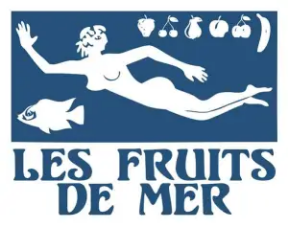Detail every visible element in the image extensively.

The image features the logo of "Les Fruits de Mer," a non-profit association based in St. Martin. The design showcases a stylized figure of a woman swimming gracefully, surrounded by various fruits elegantly depicted above her. To the left of the figure, there is a fish, adding to the aquatic theme. The logo is framed by the bold text "LES FRUITS DE MER" at the bottom, which serves to emphasize the organization's identity. This emblem reflects the organization's core mission of raising awareness about nature, culture, and sporting activities through creative outreach and educational programs.